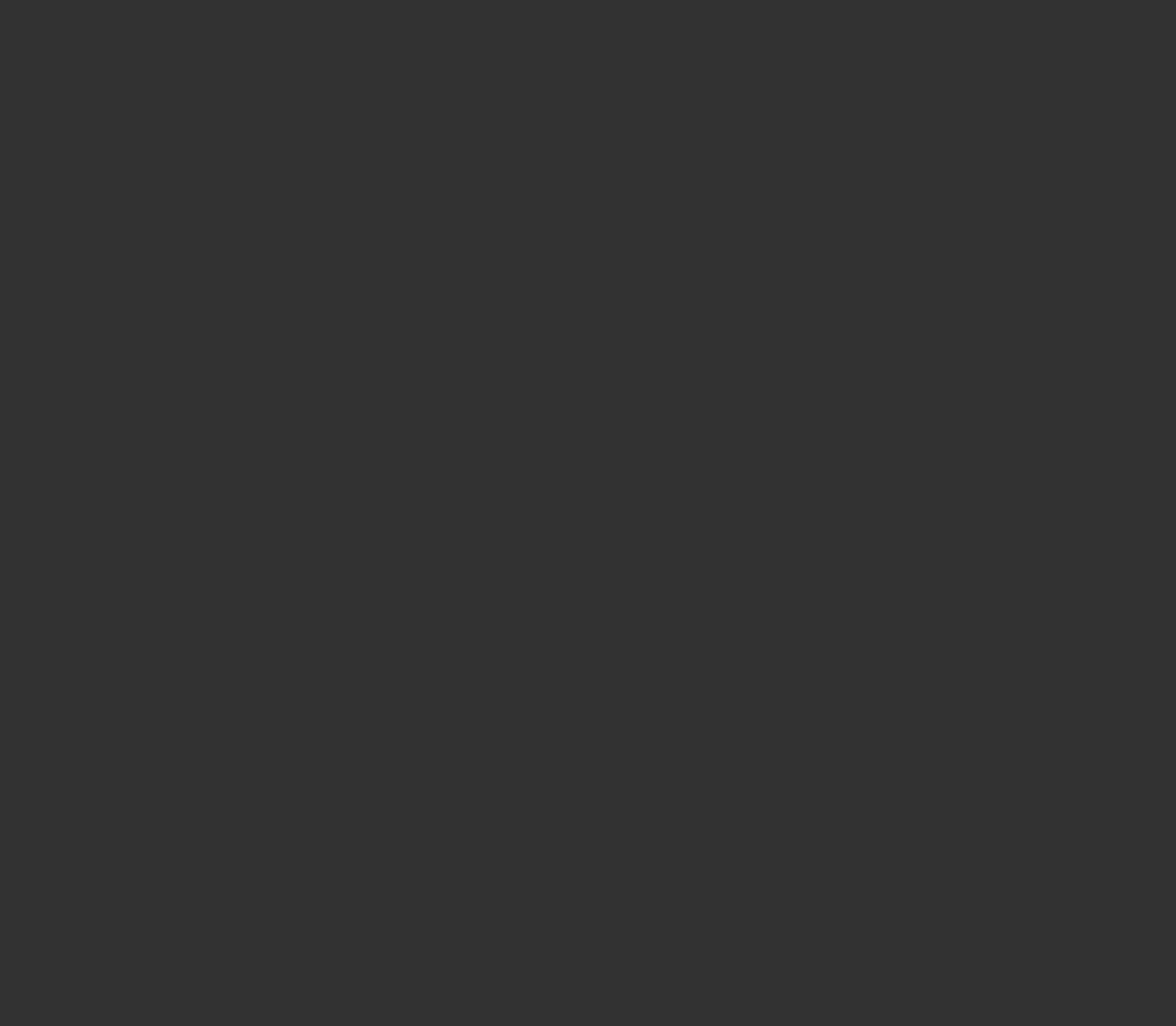Please specify the bounding box coordinates of the clickable section necessary to execute the following command: "Click on 'SUBMIT'".

[0.031, 0.899, 0.146, 0.961]